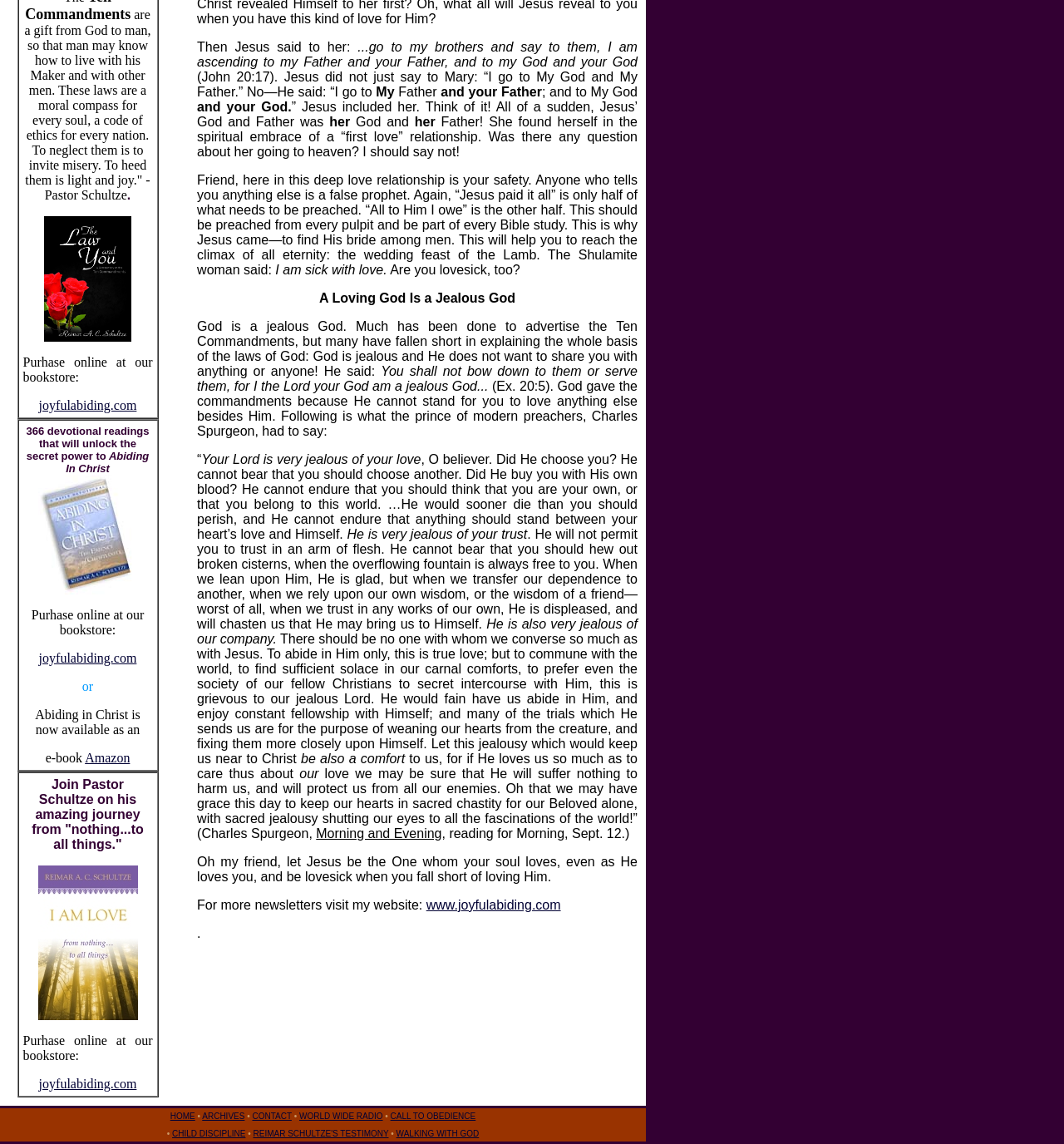Refer to the image and offer a detailed explanation in response to the question: What is the title of the book?

The title of the book is obtained from the image element with OCR text 'The Law and You: A Commentary on the Ten Commandments' at the top of the webpage.